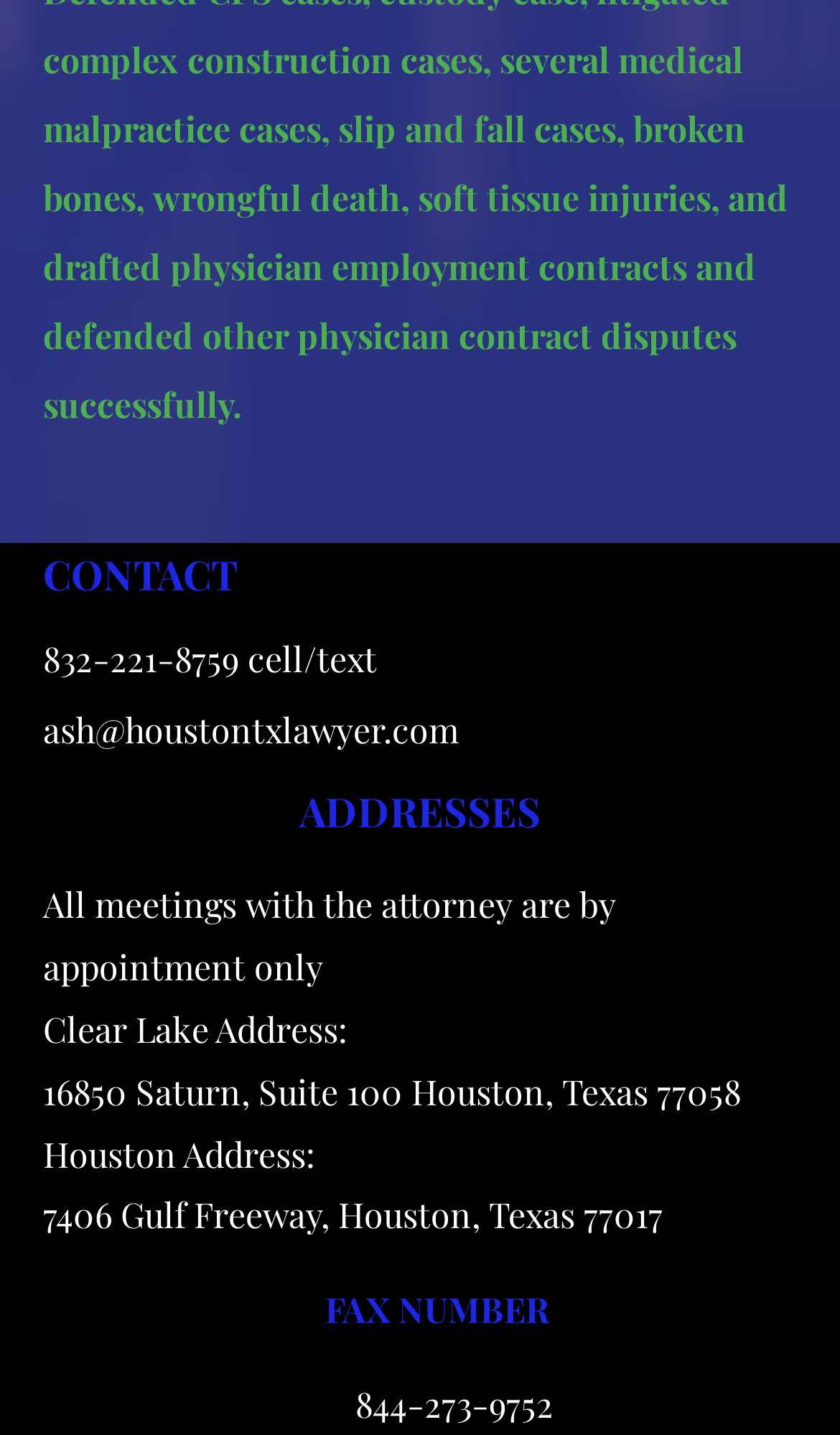Identify the bounding box coordinates of the clickable region to carry out the given instruction: "Fax to 844-273-9752".

[0.341, 0.962, 0.659, 0.993]